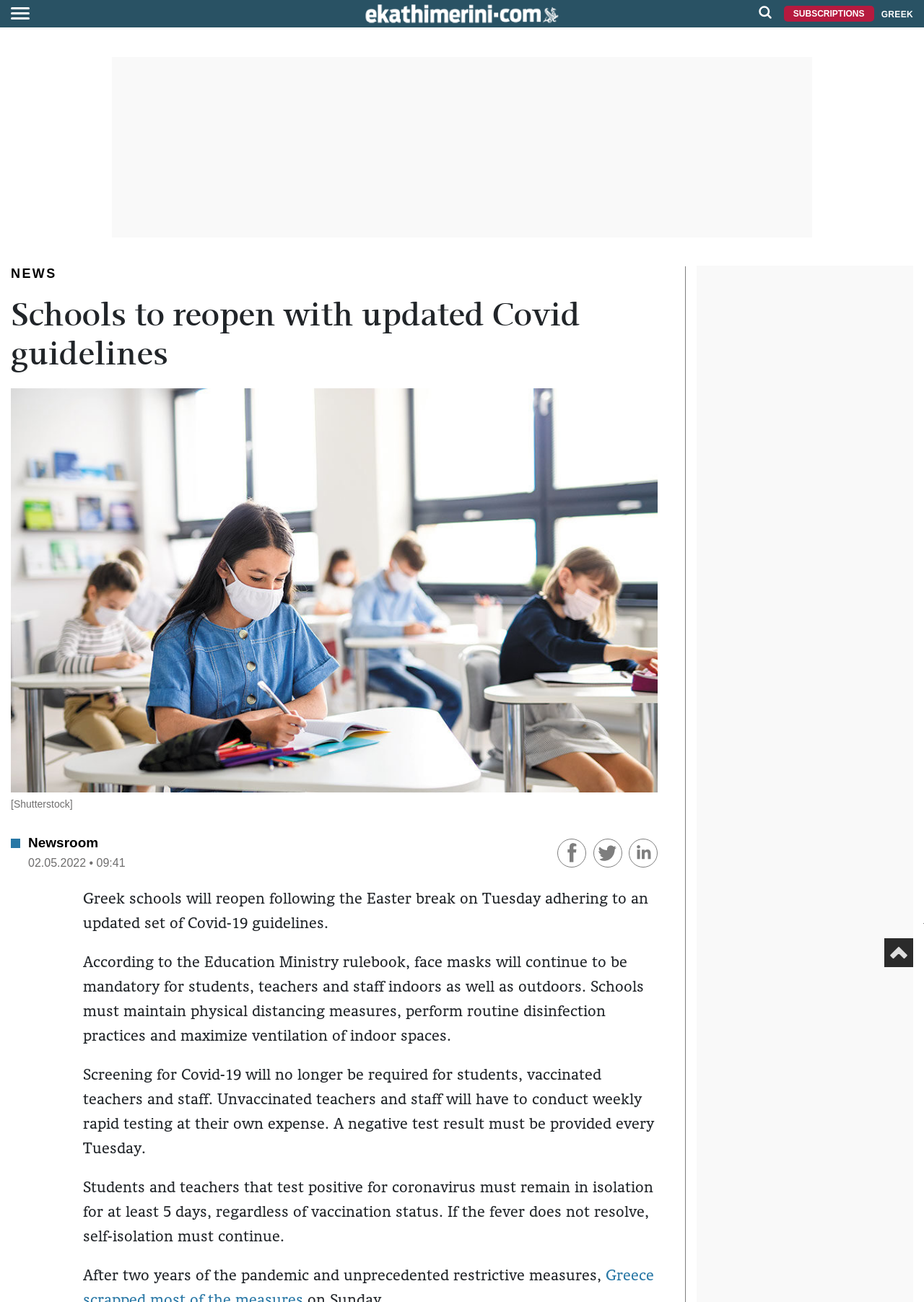Identify the bounding box coordinates of the element that should be clicked to fulfill this task: "Share on Facebook". The coordinates should be provided as four float numbers between 0 and 1, i.e., [left, top, right, bottom].

[0.603, 0.648, 0.638, 0.658]